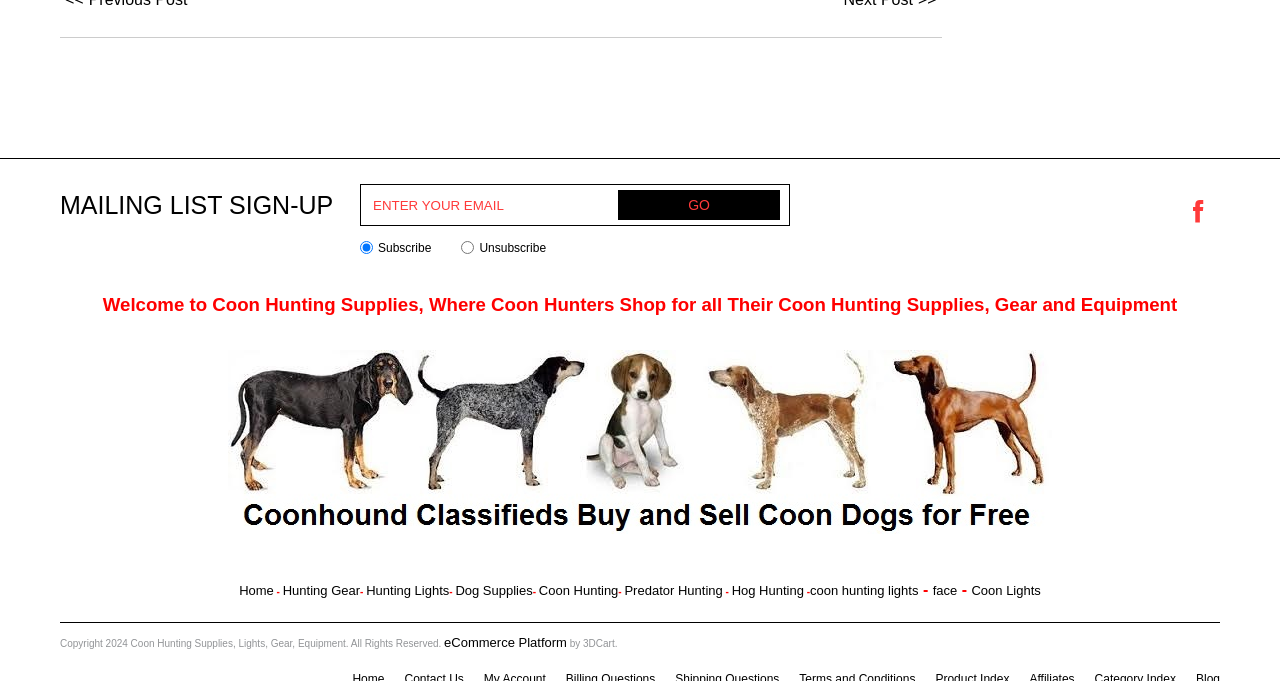Please specify the coordinates of the bounding box for the element that should be clicked to carry out this instruction: "Click the GO button". The coordinates must be four float numbers between 0 and 1, formatted as [left, top, right, bottom].

[0.483, 0.279, 0.61, 0.323]